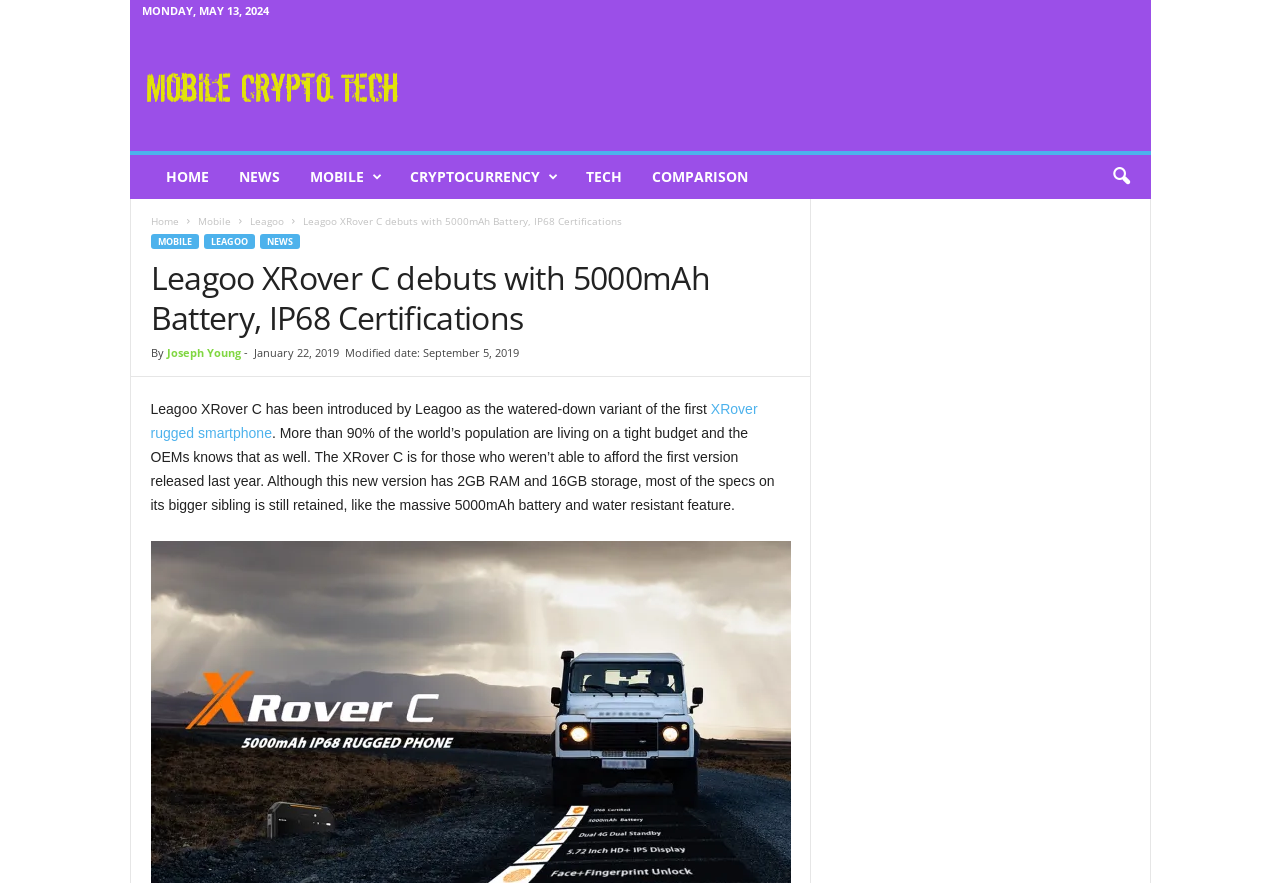Please specify the coordinates of the bounding box for the element that should be clicked to carry out this instruction: "Read news". The coordinates must be four float numbers between 0 and 1, formatted as [left, top, right, bottom].

[0.175, 0.176, 0.23, 0.225]